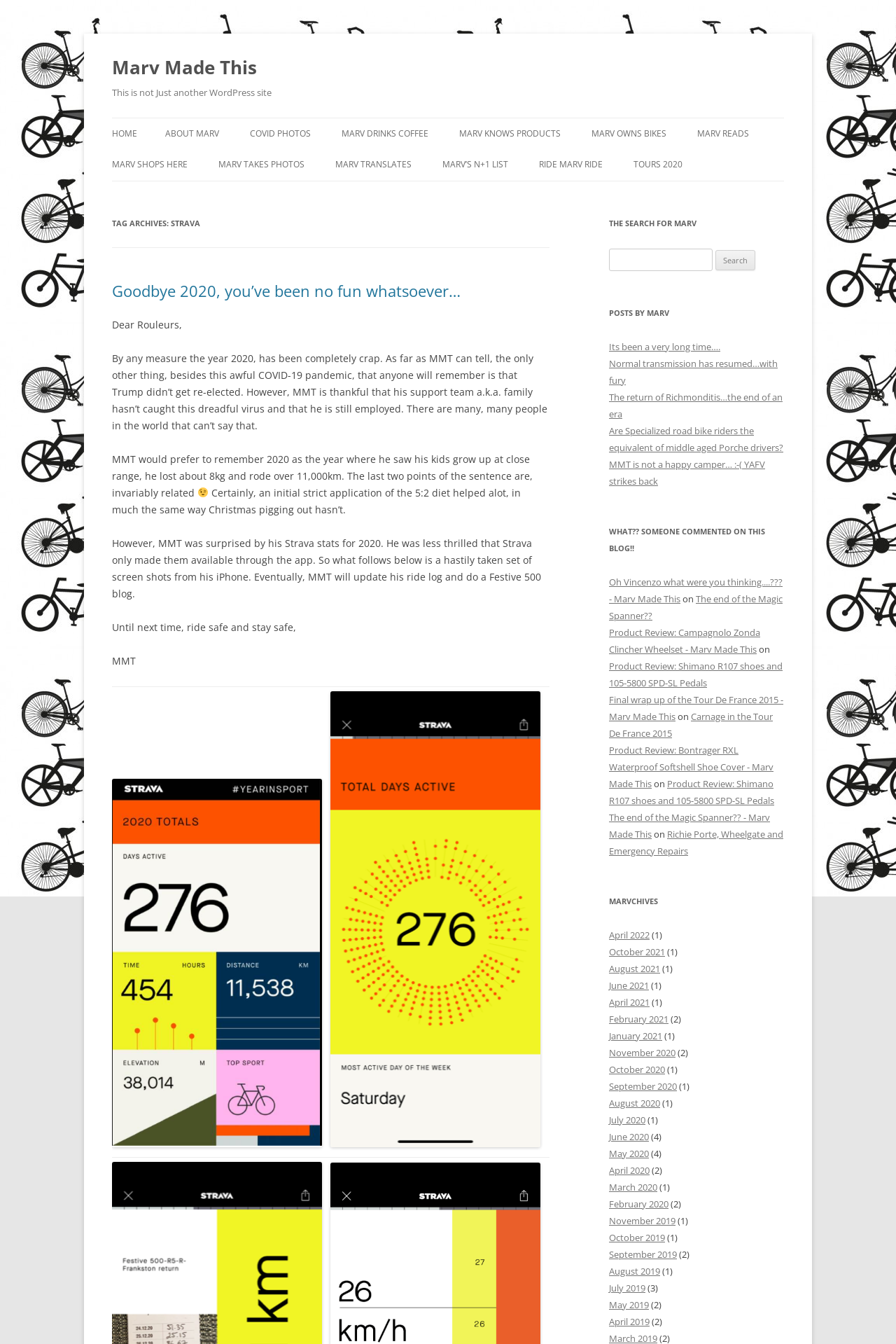Identify the bounding box coordinates for the element you need to click to achieve the following task: "Read the 'Goodbye 2020, you’ve been no fun whatsoever…' post". The coordinates must be four float values ranging from 0 to 1, formatted as [left, top, right, bottom].

[0.125, 0.208, 0.514, 0.224]